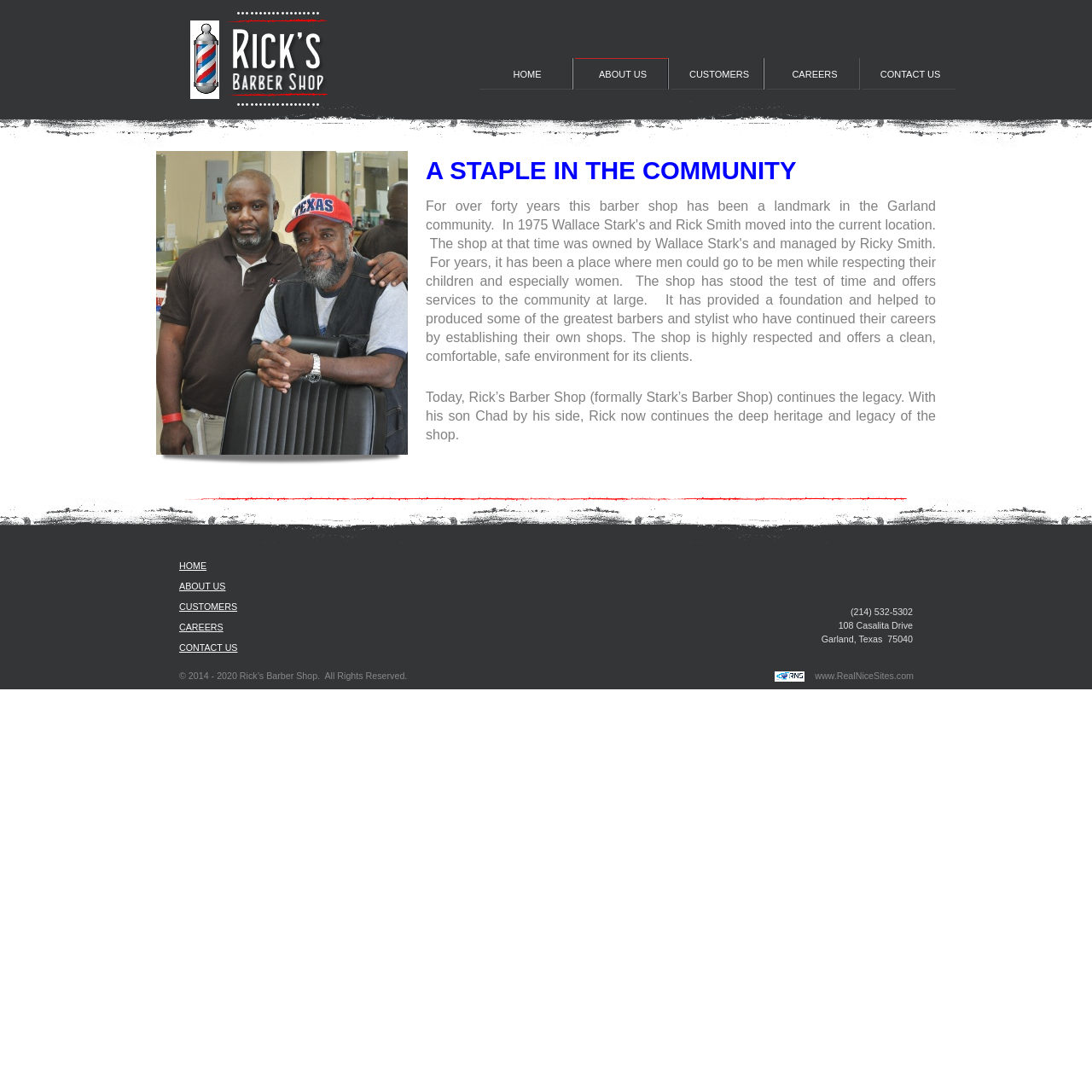What is the address of Rick's Barber Shop?
Answer with a single word or phrase by referring to the visual content.

108 Casalita Drive, Garland, Texas 75040